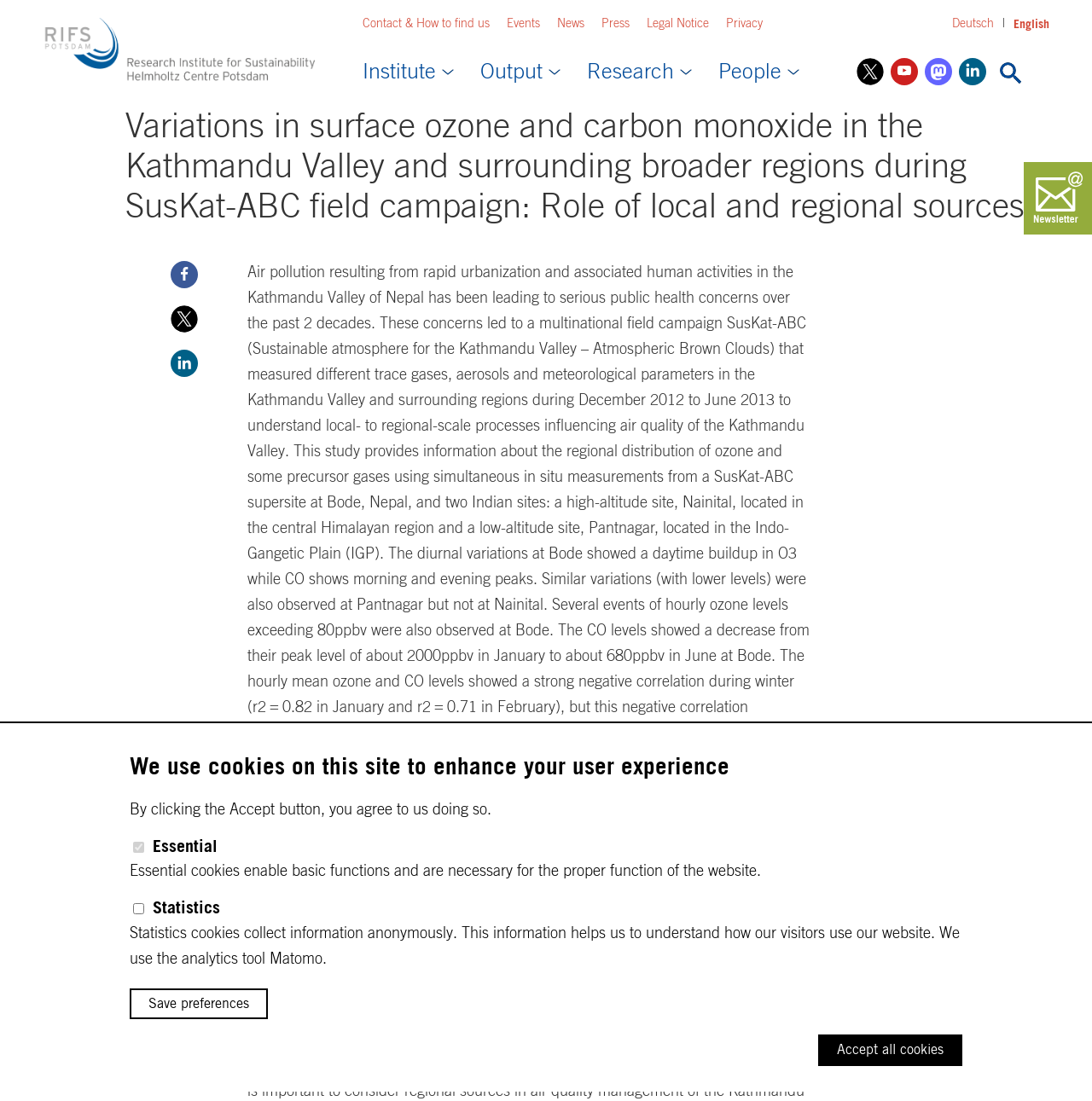Can you give a detailed response to the following question using the information from the image? What is the purpose of the search bar?

The search bar is located at the top right corner of the webpage, and its purpose is to allow users to search for specific content within the website.